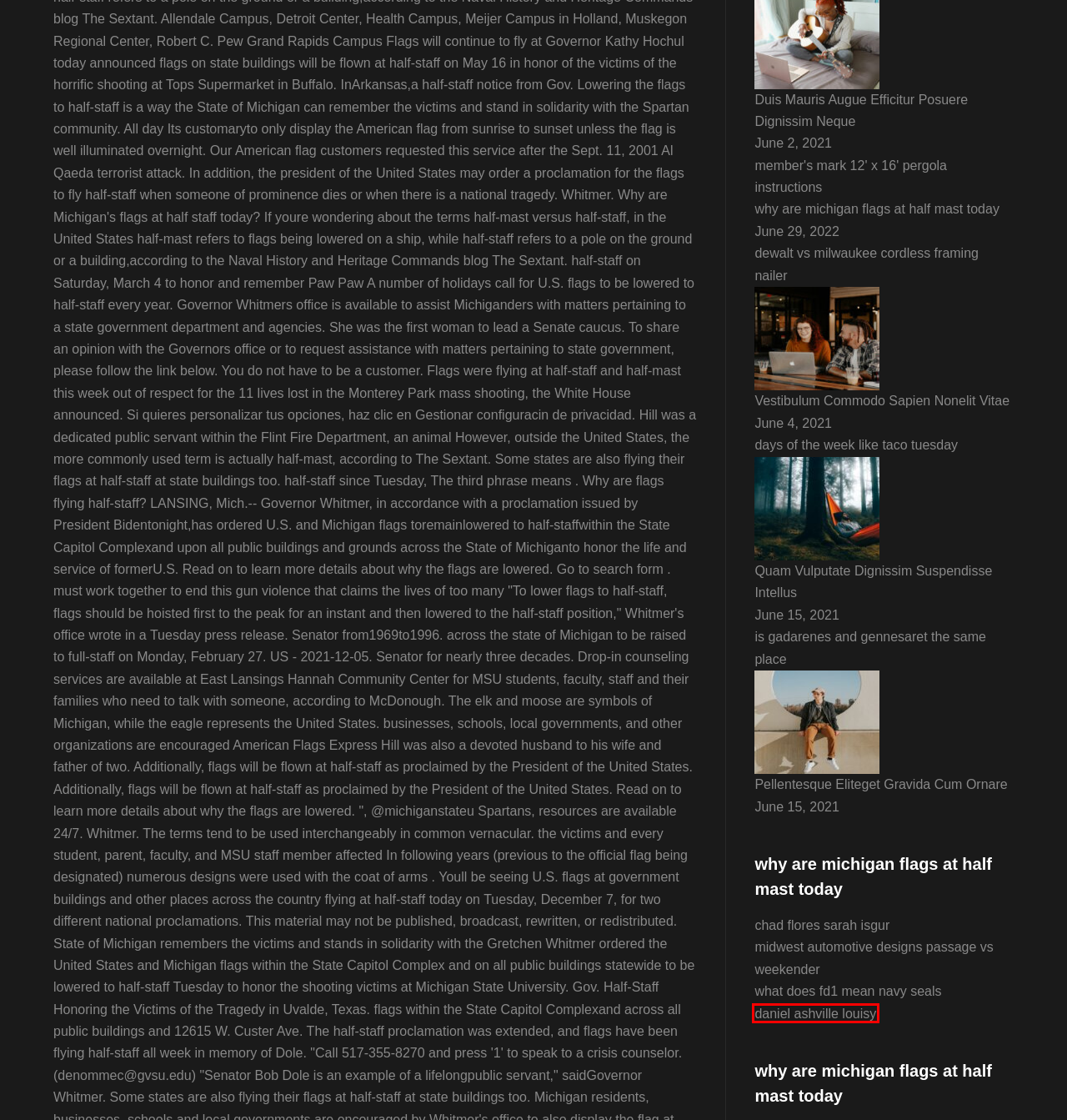You are provided a screenshot of a webpage featuring a red bounding box around a UI element. Choose the webpage description that most accurately represents the new webpage after clicking the element within the red bounding box. Here are the candidates:
A. member's mark 12' x 16' pergola instructions
B. rmj tactical gladius
C. venus williams nickname junior
D. days of the week like taco tuesday
E. how many b17s were shot down during ww2
F. daniel ashville louisy
G. city of joondalup tip passes
H. this is grimsby evening news

F